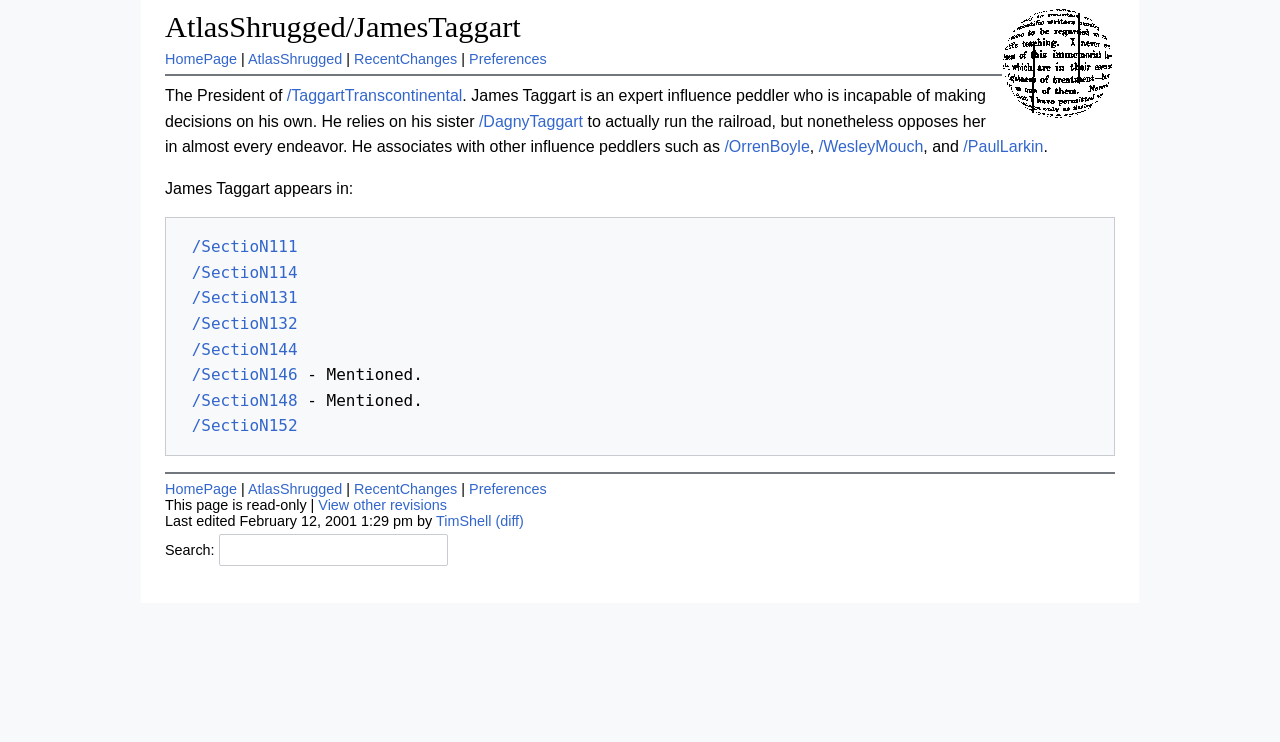Given the webpage screenshot and the description, determine the bounding box coordinates (top-left x, top-left y, bottom-right x, bottom-right y) that define the location of the UI element matching this description: parent_node: عربى español

None